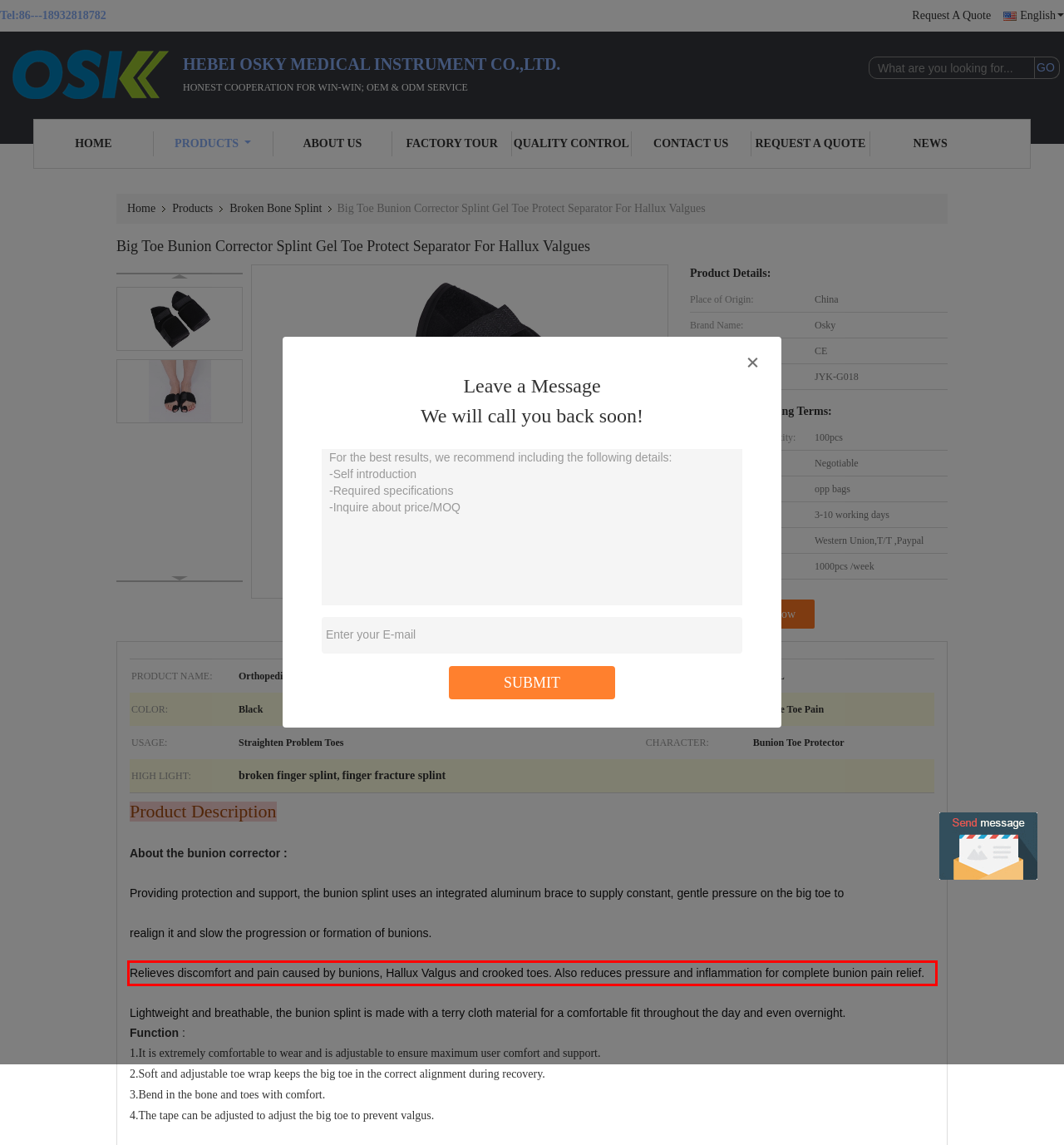Identify the red bounding box in the webpage screenshot and perform OCR to generate the text content enclosed.

Relieves discomfort and pain caused by bunions, Hallux Valgus and crooked toes. Also reduces pressure and inflammation for complete bunion pain relief.